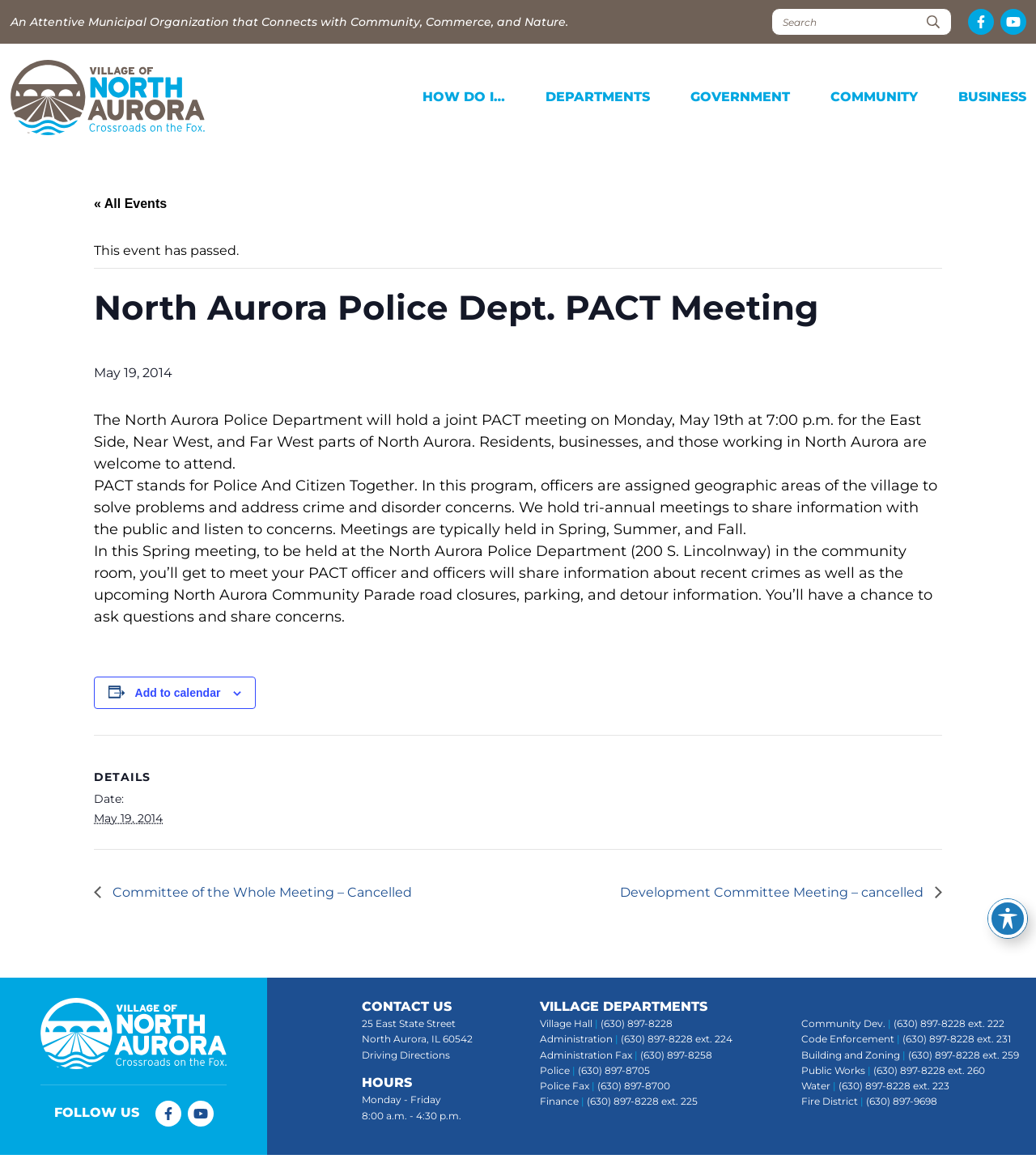Please give the bounding box coordinates of the area that should be clicked to fulfill the following instruction: "Learn about PACT meeting". The coordinates should be in the format of four float numbers from 0 to 1, i.e., [left, top, right, bottom].

[0.091, 0.245, 0.909, 0.286]